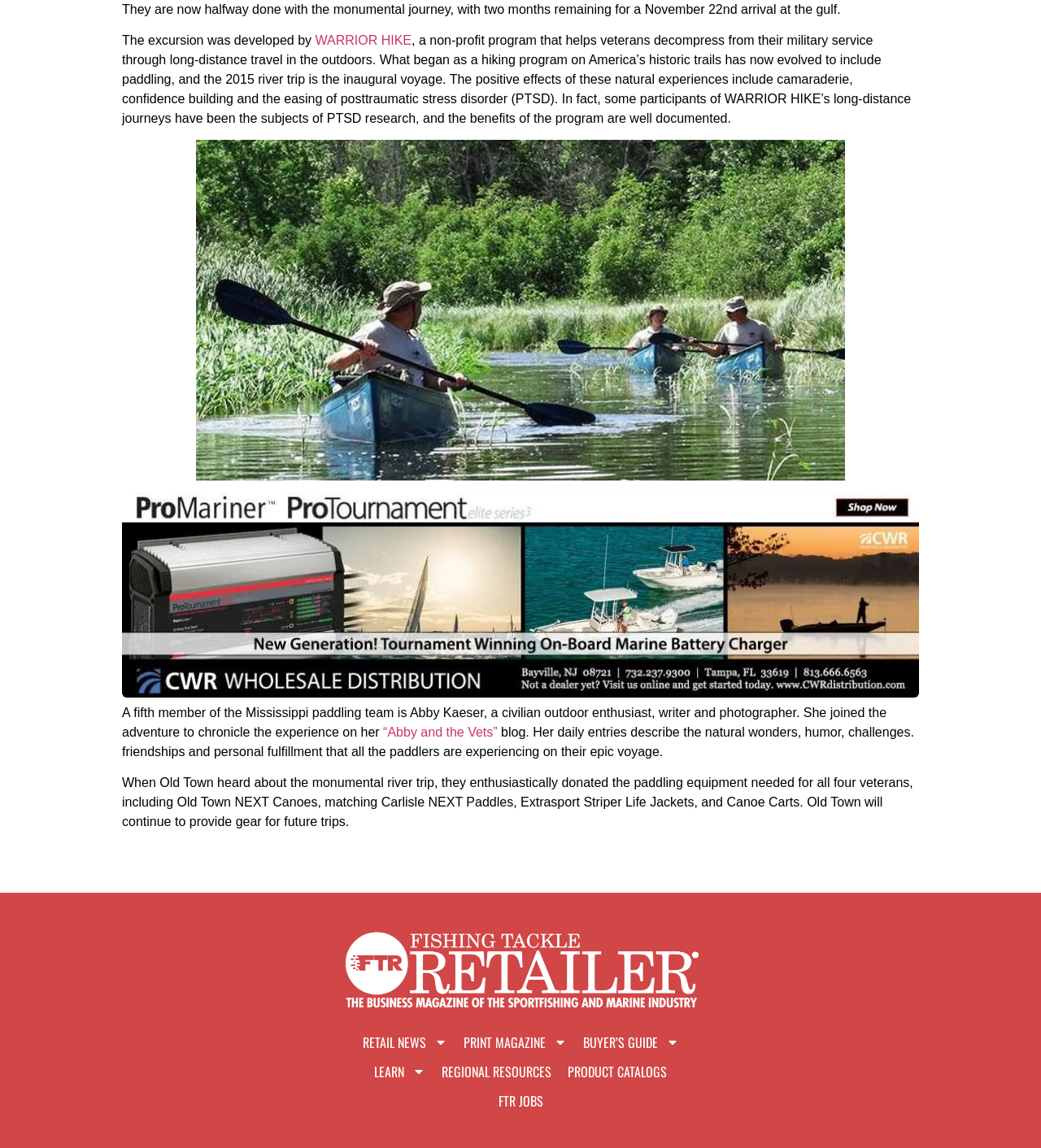Please provide the bounding box coordinate of the region that matches the element description: Product Catalogs. Coordinates should be in the format (top-left x, top-left y, bottom-right x, bottom-right y) and all values should be between 0 and 1.

[0.538, 0.92, 0.648, 0.946]